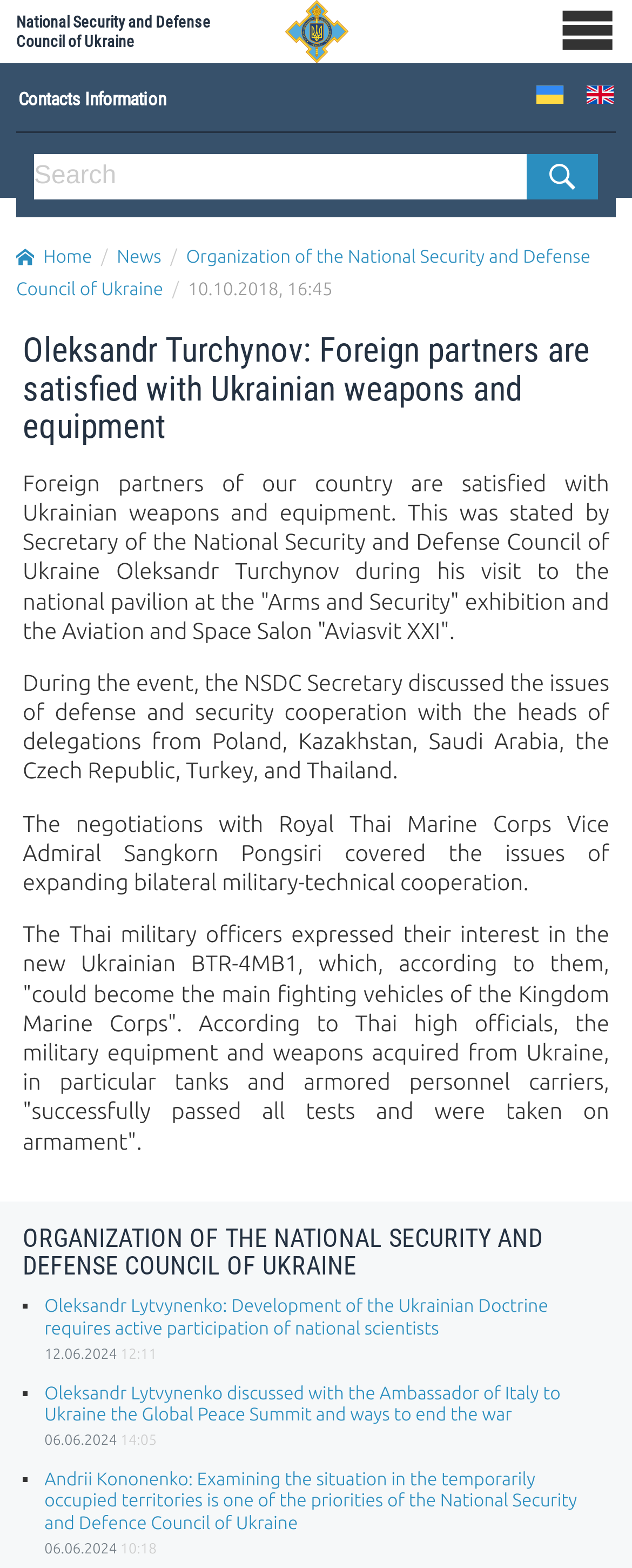Locate the bounding box of the UI element defined by this description: "name="S" placeholder="Search"". The coordinates should be given as four float numbers between 0 and 1, formatted as [left, top, right, bottom].

[0.054, 0.099, 0.833, 0.127]